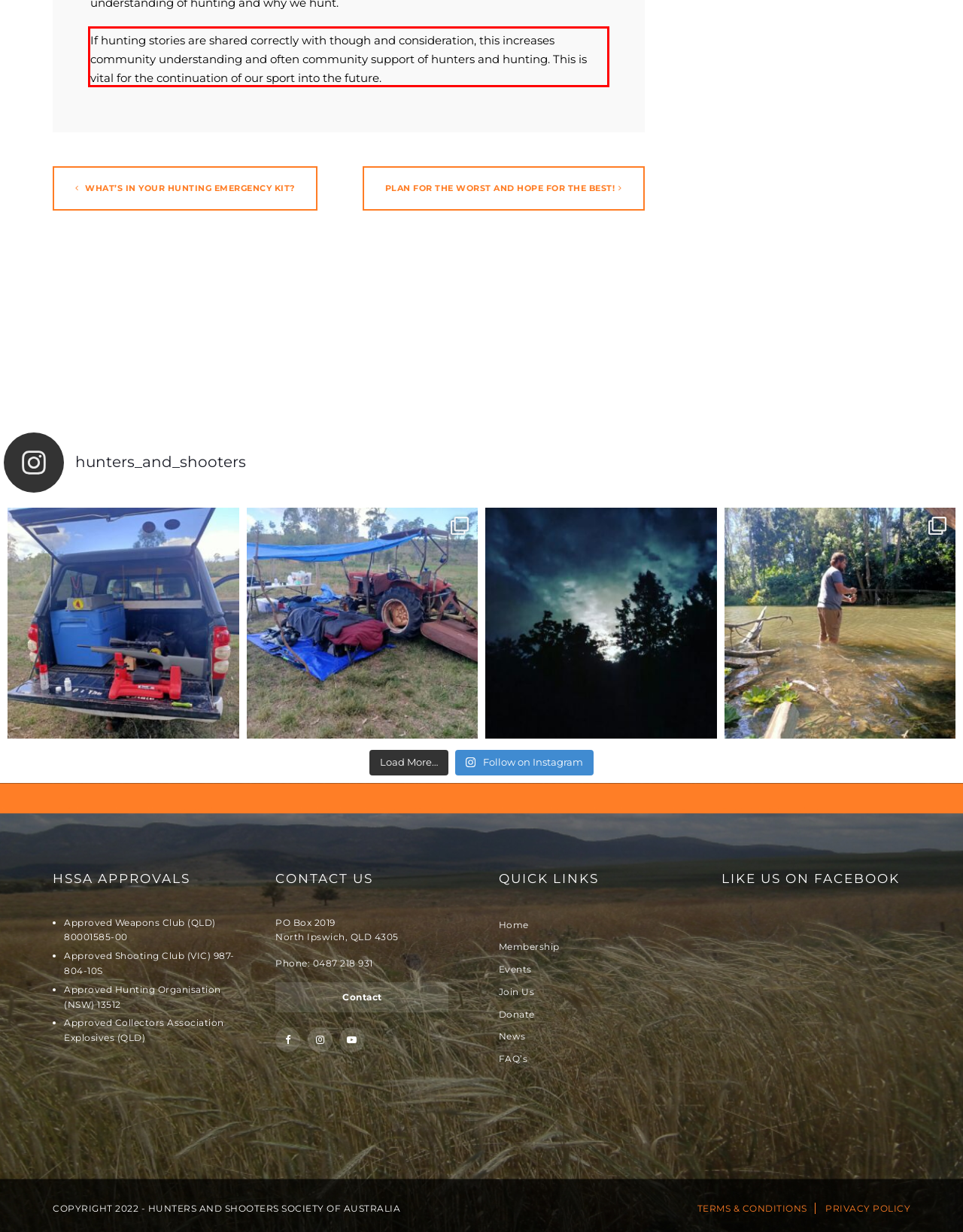You are provided with a screenshot of a webpage featuring a red rectangle bounding box. Extract the text content within this red bounding box using OCR.

If hunting stories are shared correctly with though and consideration, this increases community understanding and often community support of hunters and hunting. This is vital for the continuation of our sport into the future.